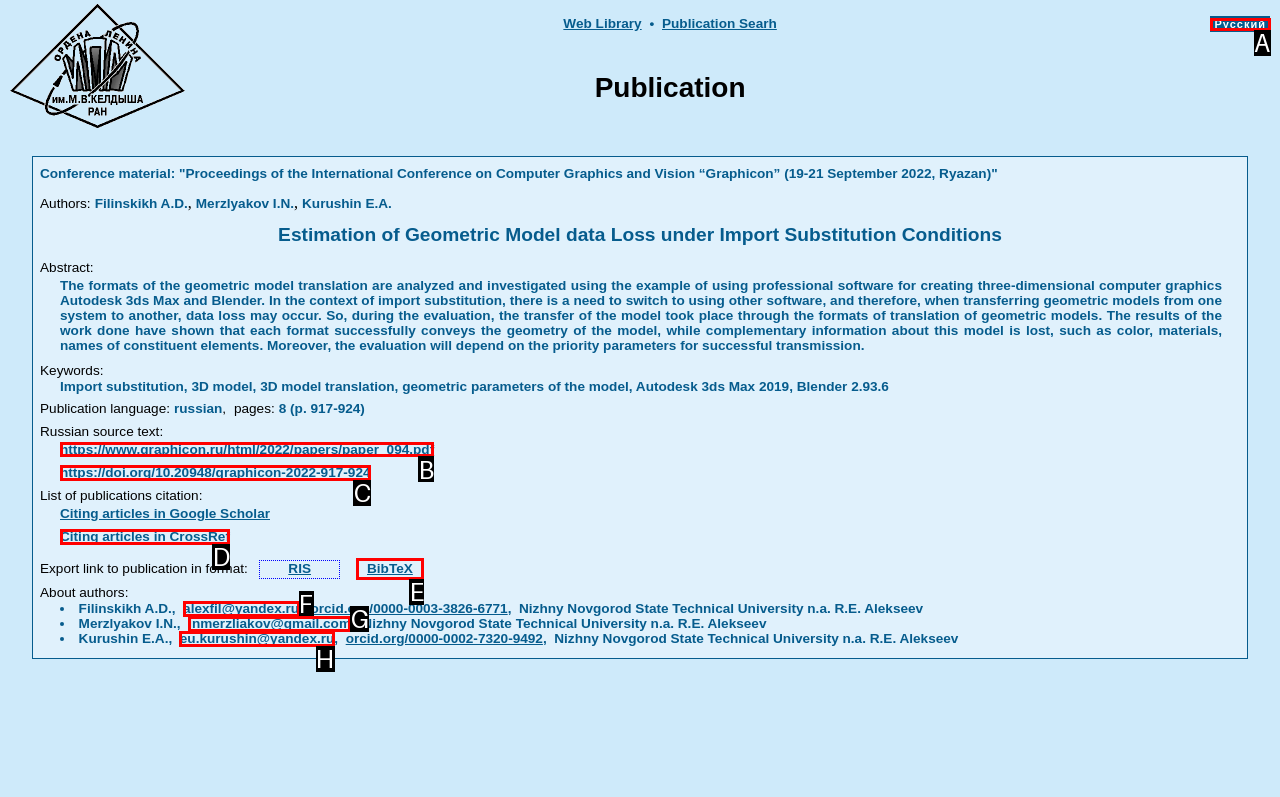Based on the choices marked in the screenshot, which letter represents the correct UI element to perform the task: Download the conference material PDF?

B